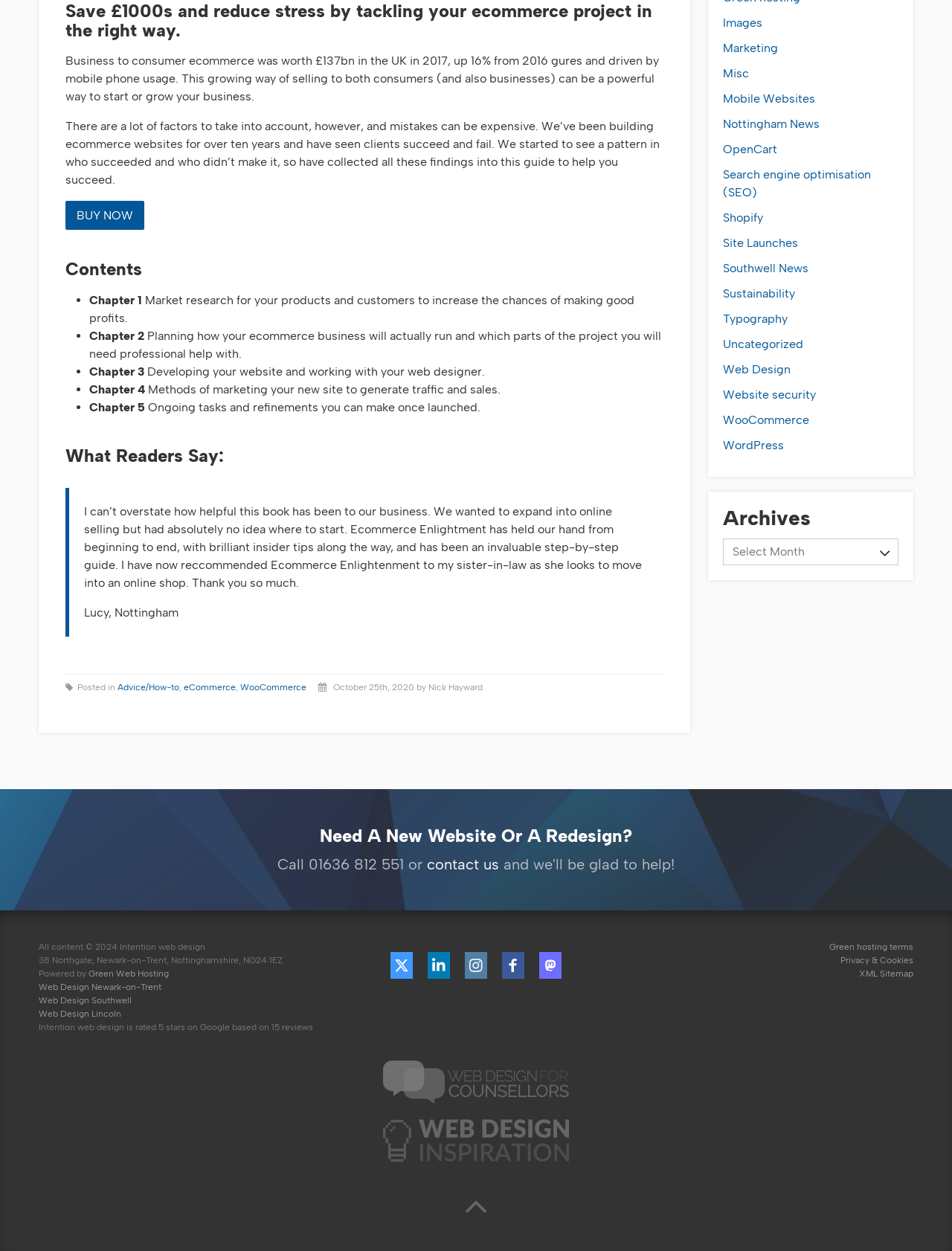Please determine the bounding box coordinates for the UI element described here. Use the format (top-left x, top-left y, bottom-right x, bottom-right y) with values bounded between 0 and 1: Typography

[0.759, 0.248, 0.944, 0.262]